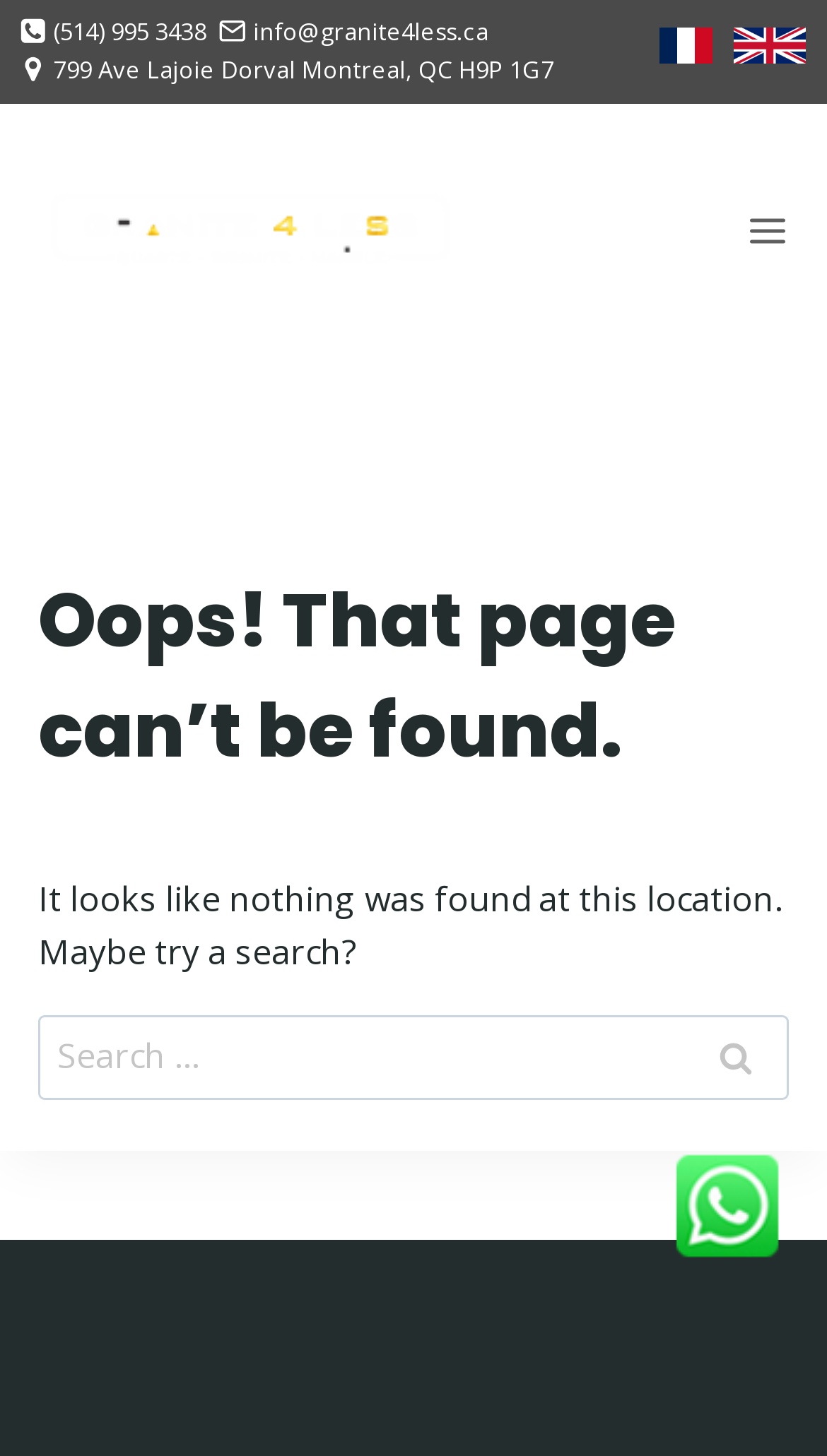Kindly determine the bounding box coordinates for the area that needs to be clicked to execute this instruction: "explore AGÊNCIA FAPESP".

None